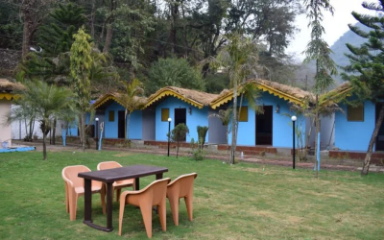Generate a complete and detailed caption for the image.

This image showcases a picturesque setting of rustic cottages in Rishikesh, designed for a comfortable and serene stay. The cottages feature vibrant blue walls complemented by traditional yellow thatched roofs, creating a charming aesthetic. Nestled among lush greenery, each cottage is surrounded by well-maintained lawns and ornamental plants, providing a tranquil environment for relaxation.

In the foreground, a small outdoor dining table with four chairs invites guests to enjoy meals amidst nature. This quaint setting is part of the Riverside AC Cottages, which offer affordable lodging starting at Rs 1,400 per person. The cottages are equipped with modern amenities, including coolers, ensuring a cozy experience during your stay. Ideal for adventure seekers and nature lovers alike, these accommodations provide a perfect base for exploring the nearby Ganga River and the stunning landscapes of Rishikesh.